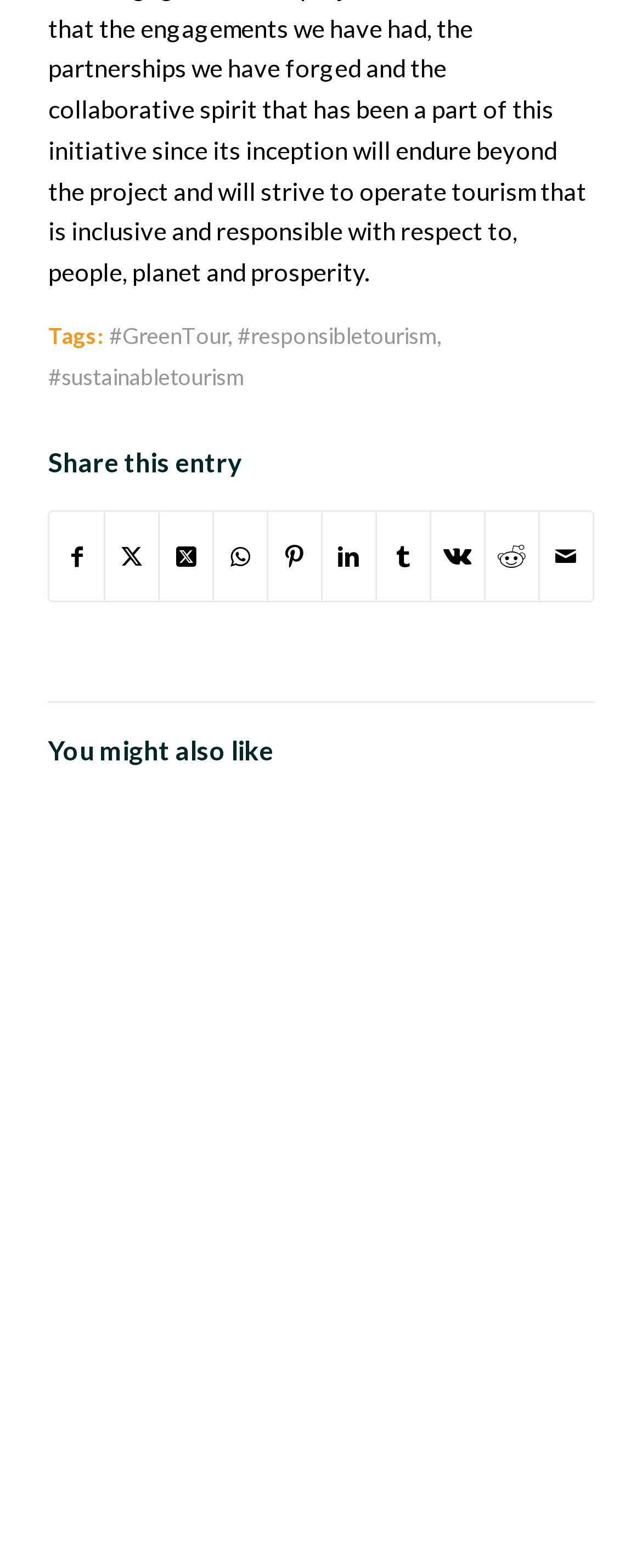How many recommended articles are there in the 'You might also like' section?
Utilize the information in the image to give a detailed answer to the question.

I counted the number of recommended articles in the 'You might also like' section, which includes 'Breaking the Green Washing Chain', 'SINGLE-USE PLASTICS AND THE TRAVEL AND TOURISM INDUSTRY', 'International Mother Language Day 2022', and 'Sustainable tourism development for Kenyan Destinations', totaling four articles.